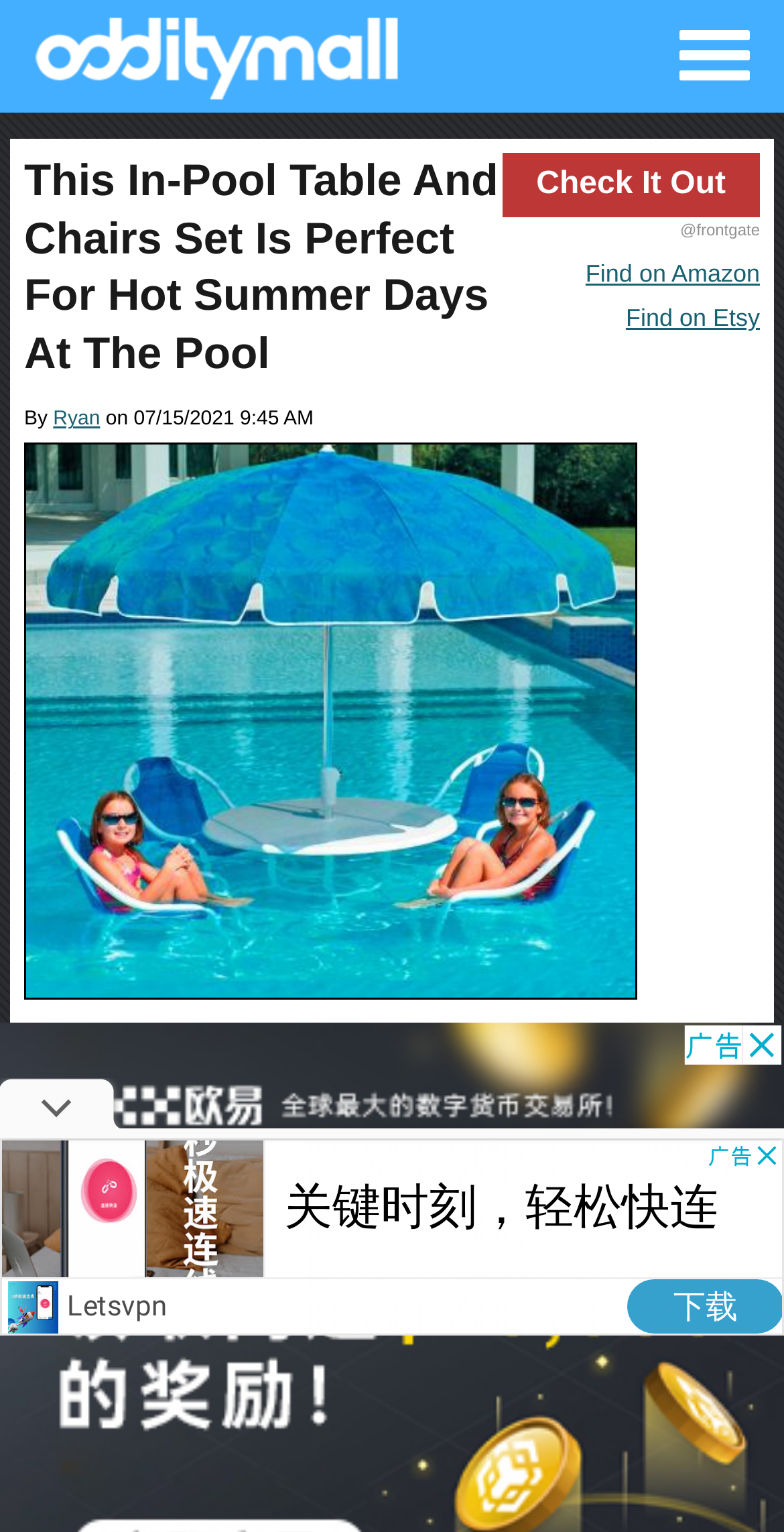Using the element description: "aria-label="Mobile navigation toggle button"", determine the bounding box coordinates for the specified UI element. The coordinates should be four float numbers between 0 and 1, [left, top, right, bottom].

[0.867, 0.02, 0.956, 0.054]